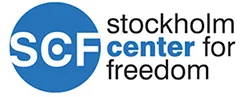What is the shape of the logo's background?
Please give a detailed answer to the question using the information shown in the image.

The logo of the Stockholm Center for Freedom features a blue circular background, which suggests that the shape of the logo's background is circular.